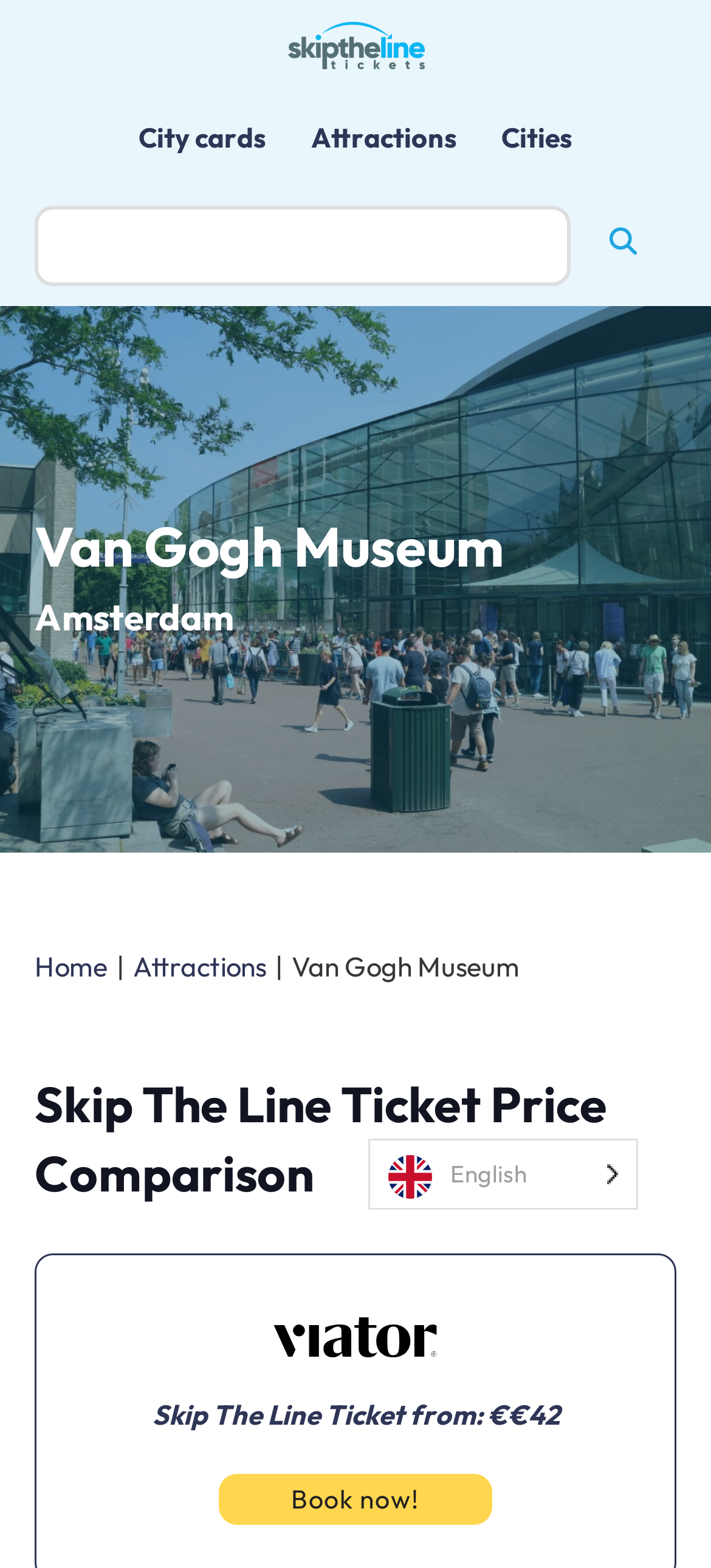Determine the bounding box coordinates of the clickable element necessary to fulfill the instruction: "Select a language". Provide the coordinates as four float numbers within the 0 to 1 range, i.e., [left, top, right, bottom].

[0.518, 0.726, 0.897, 0.771]